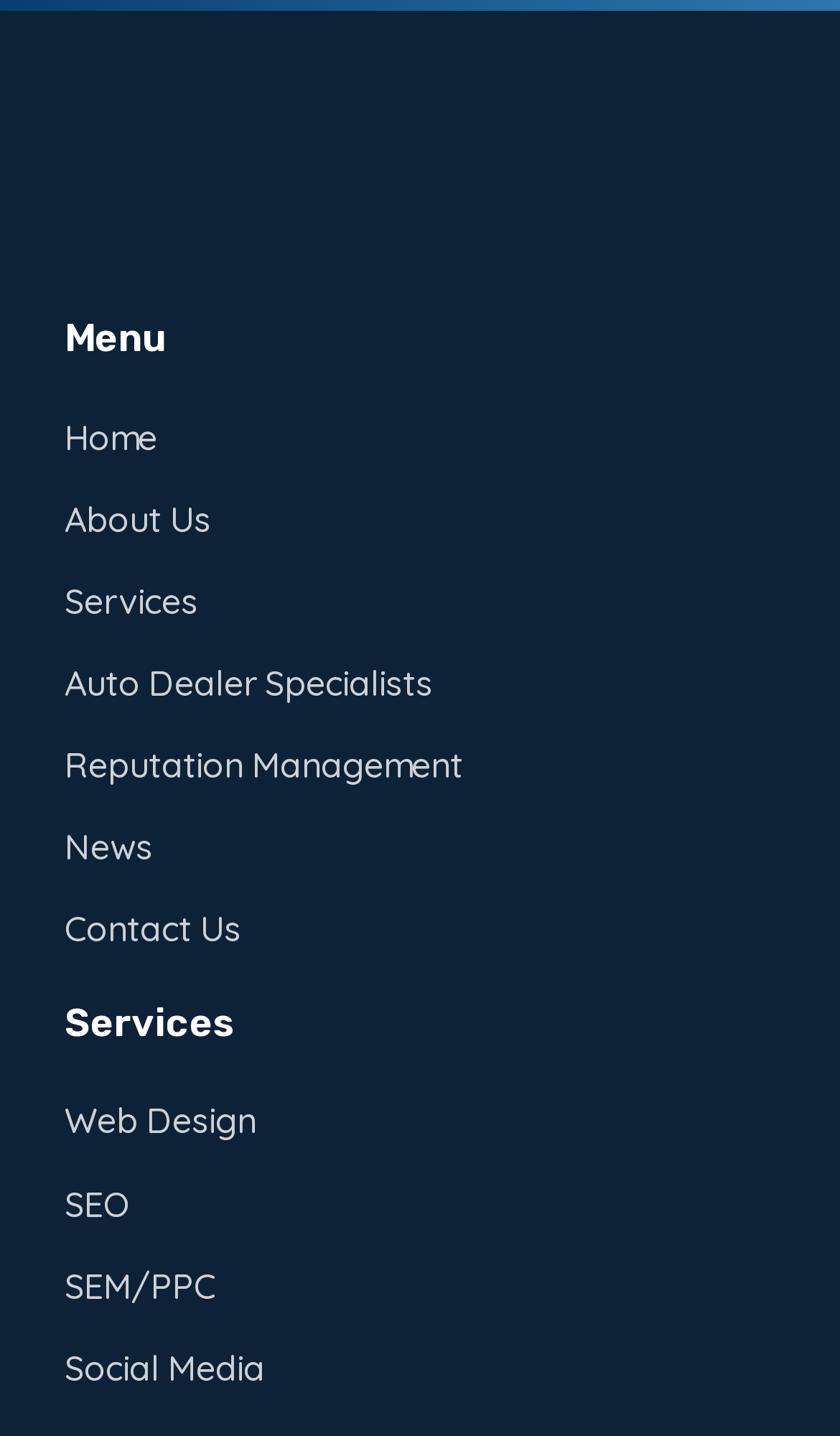Determine the coordinates of the bounding box for the clickable area needed to execute this instruction: "Read the latest news".

None